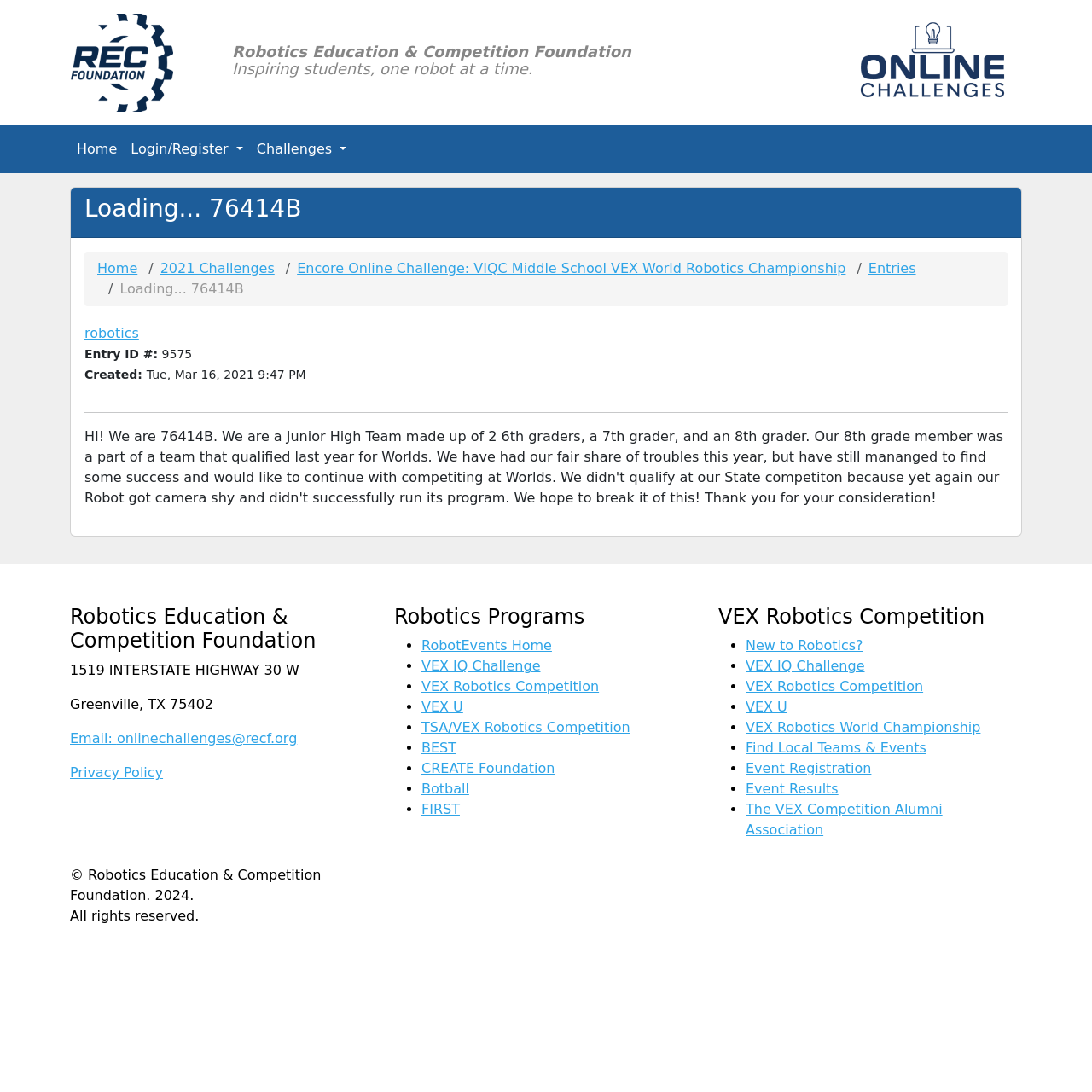Locate the bounding box coordinates of the element you need to click to accomplish the task described by this instruction: "Visit the author's page".

None